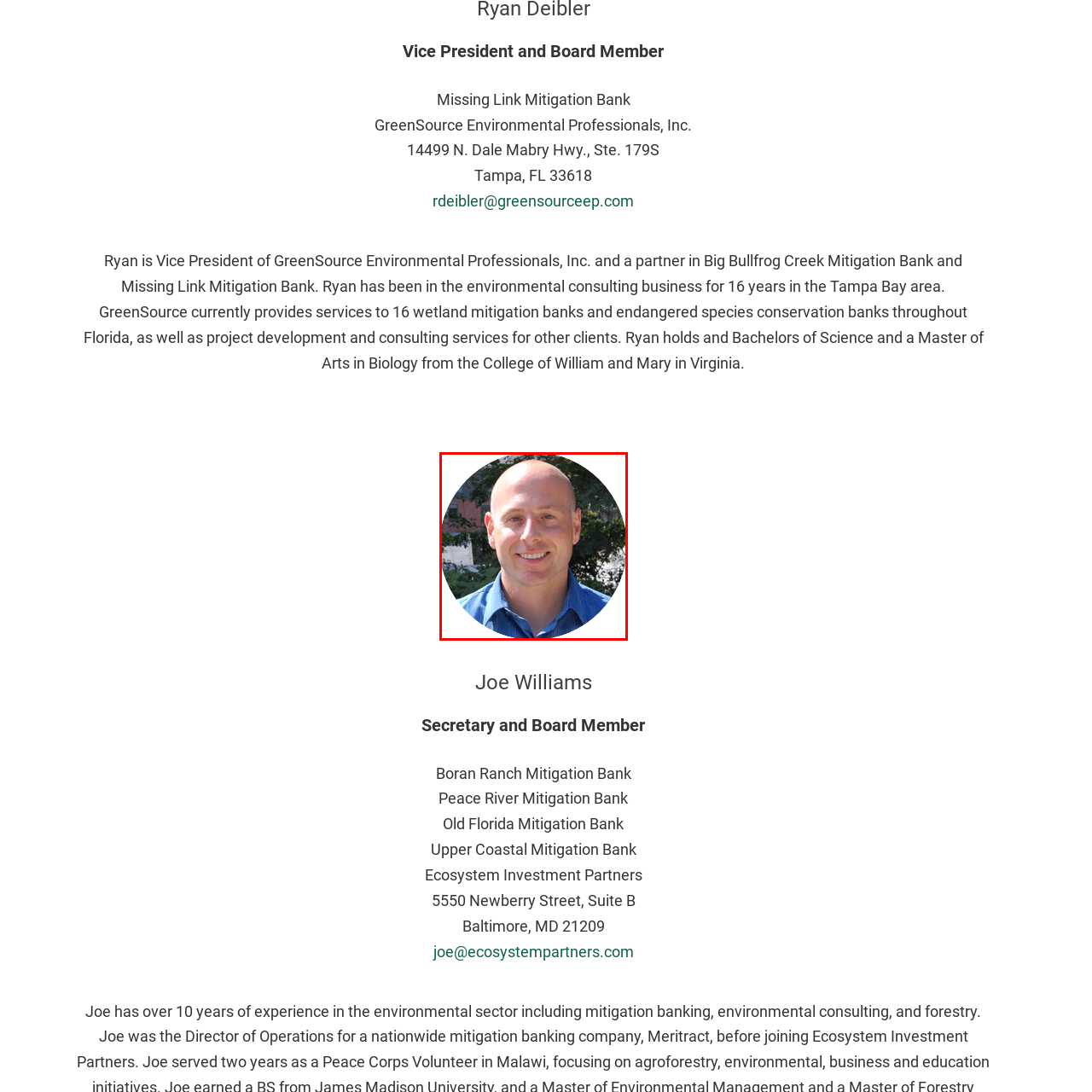Examine the contents within the red bounding box and respond with a single word or phrase: What is Joe Williams' role in Boran Ranch Mitigation Bank?

Secretary and Board Member